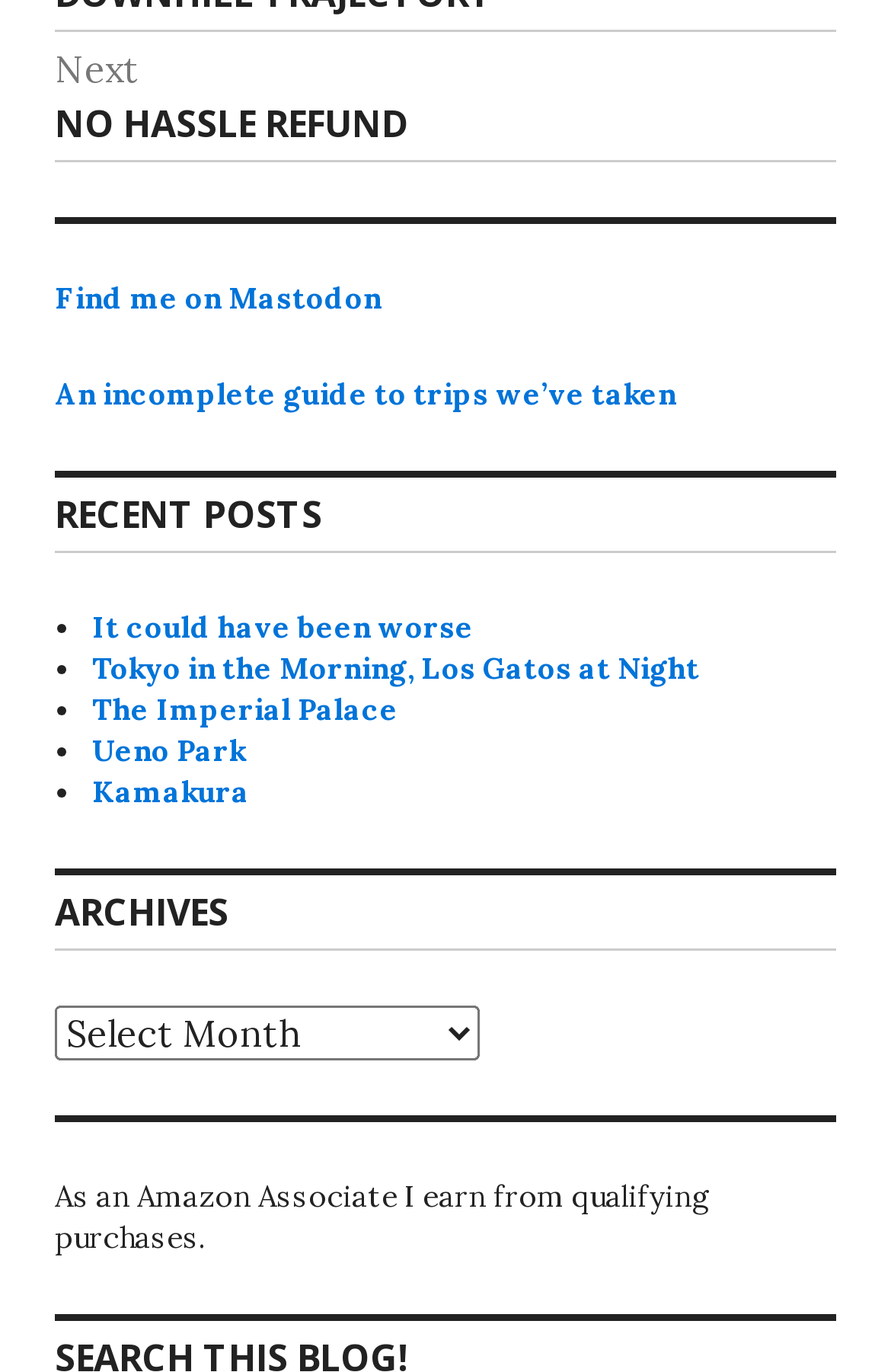Identify the bounding box coordinates of the clickable region required to complete the instruction: "Click on the 'Next post: NO HASSLE REFUND' link". The coordinates should be given as four float numbers within the range of 0 and 1, i.e., [left, top, right, bottom].

[0.062, 0.03, 0.938, 0.11]